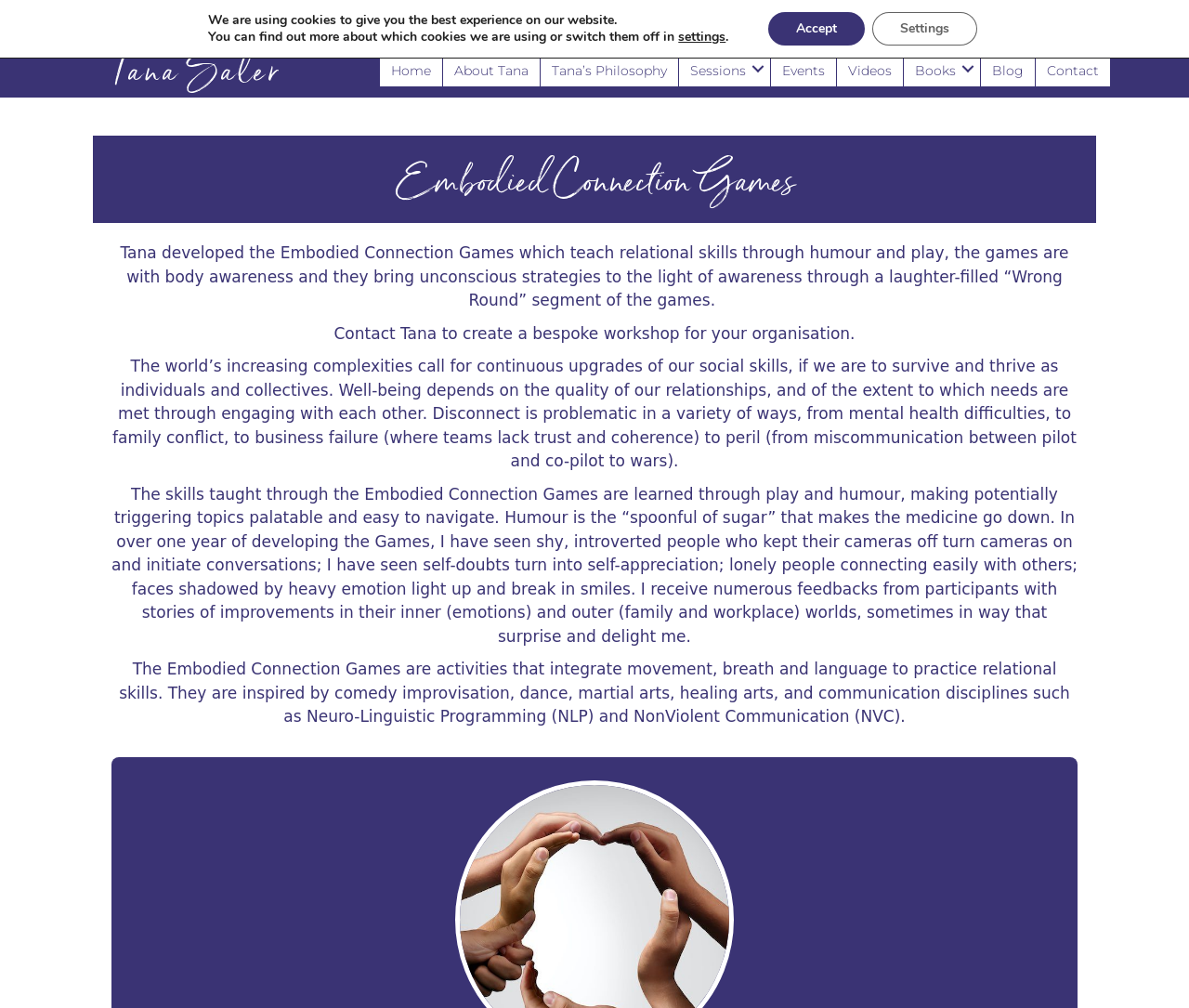Please determine the bounding box coordinates of the element to click in order to execute the following instruction: "Click on the 'Contact' link". The coordinates should be four float numbers between 0 and 1, specified as [left, top, right, bottom].

[0.871, 0.051, 0.934, 0.086]